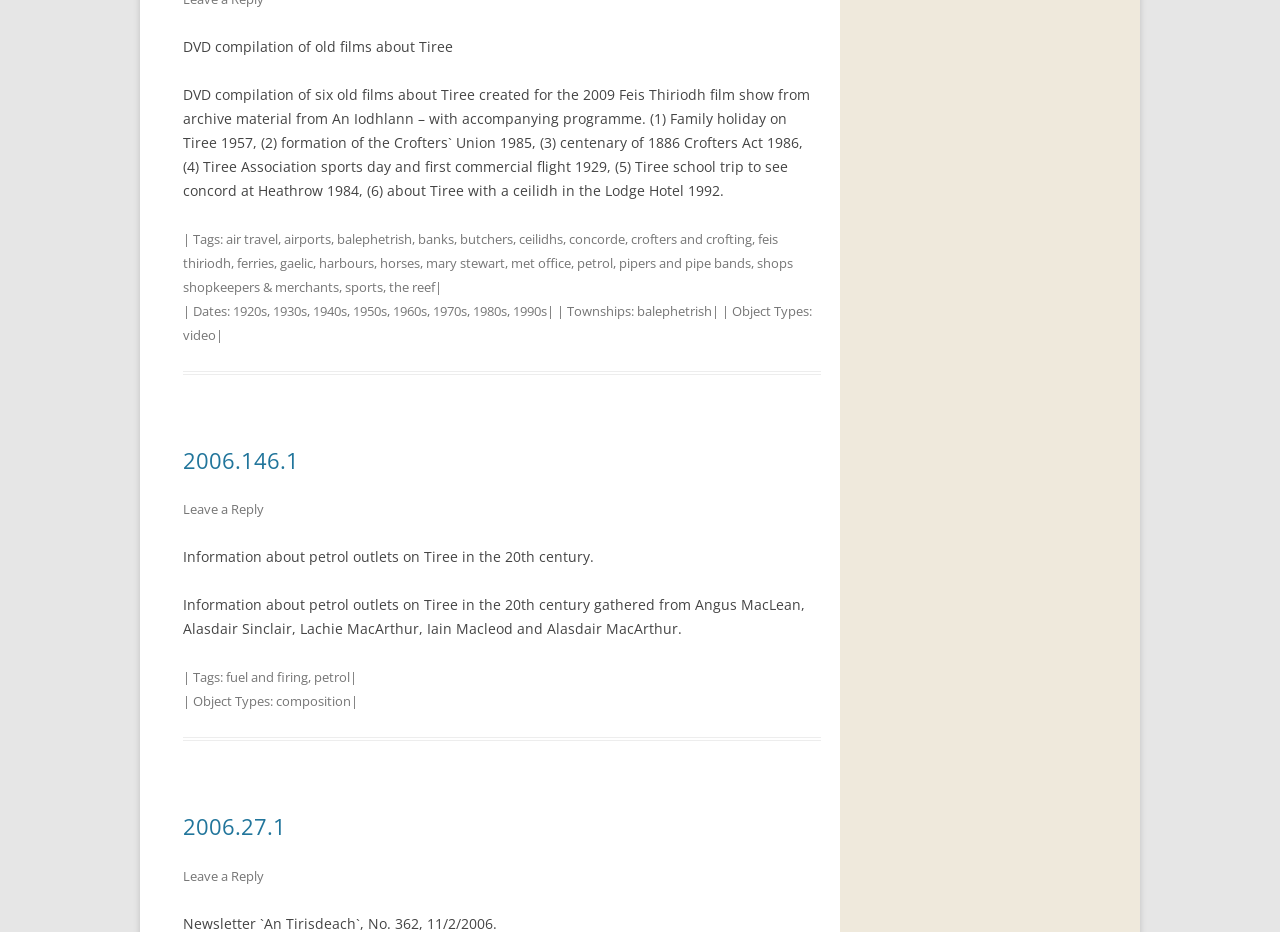Provide the bounding box coordinates of the HTML element described by the text: "Leave a Reply".

[0.143, 0.537, 0.206, 0.556]